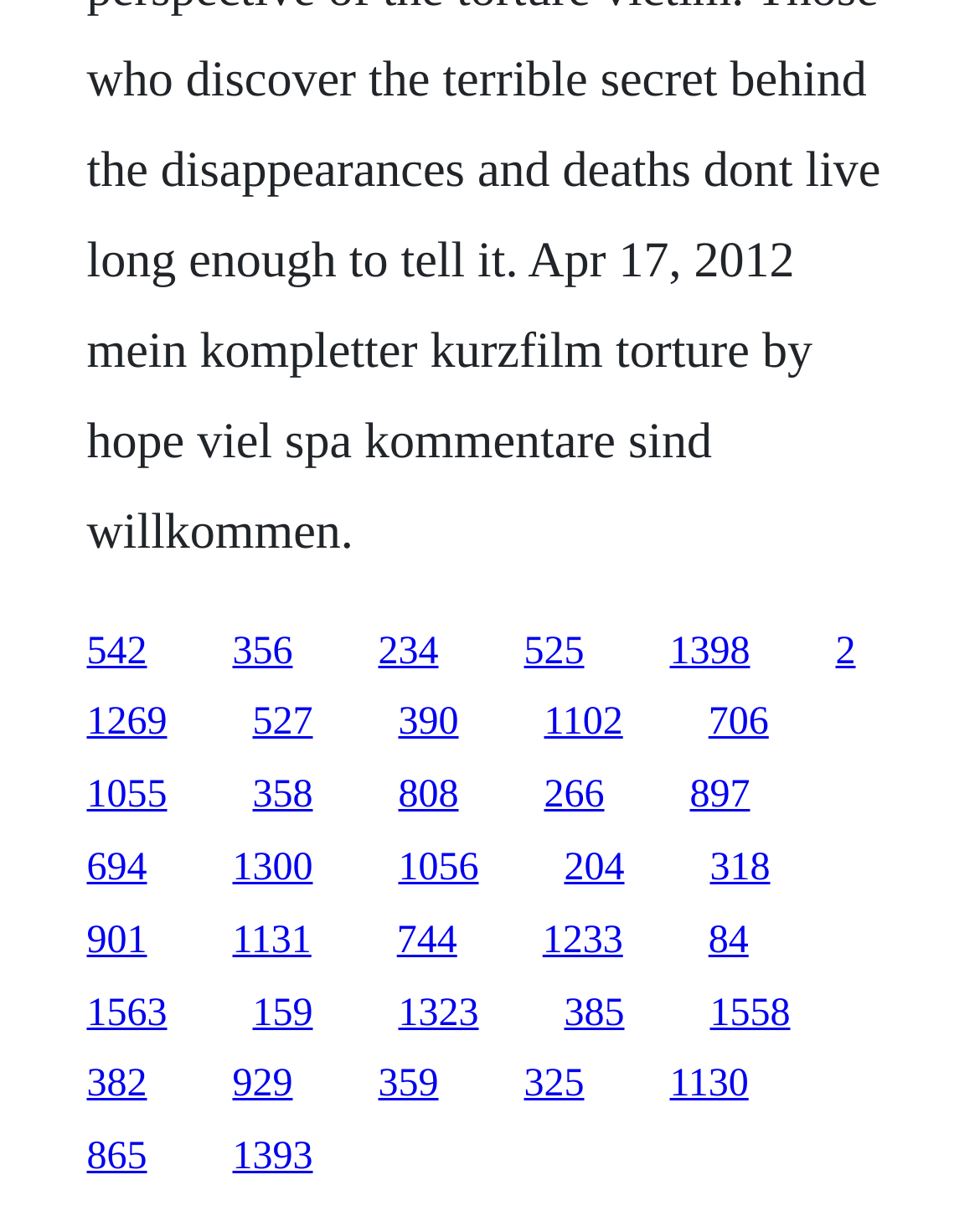Please identify the bounding box coordinates of the region to click in order to complete the given instruction: "visit the second page". The coordinates should be four float numbers between 0 and 1, i.e., [left, top, right, bottom].

[0.237, 0.518, 0.299, 0.553]